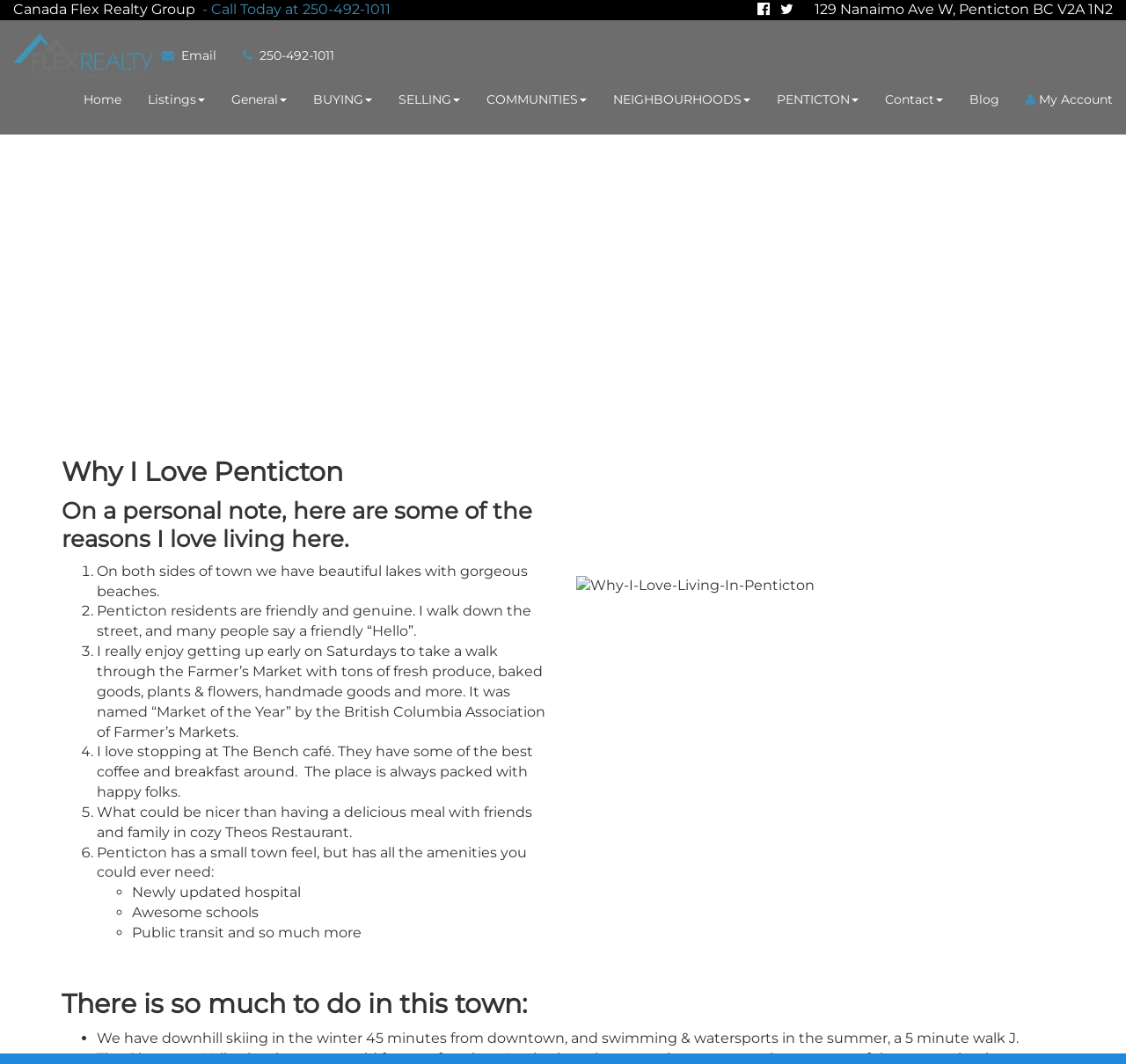Carefully examine the image and provide an in-depth answer to the question: What is the name of the cafe mentioned in the text?

The name of the cafe mentioned in the text can be found in the paragraph that starts with 'I love stopping at The Bench café...', which mentions that it has some of the best coffee and breakfast around.